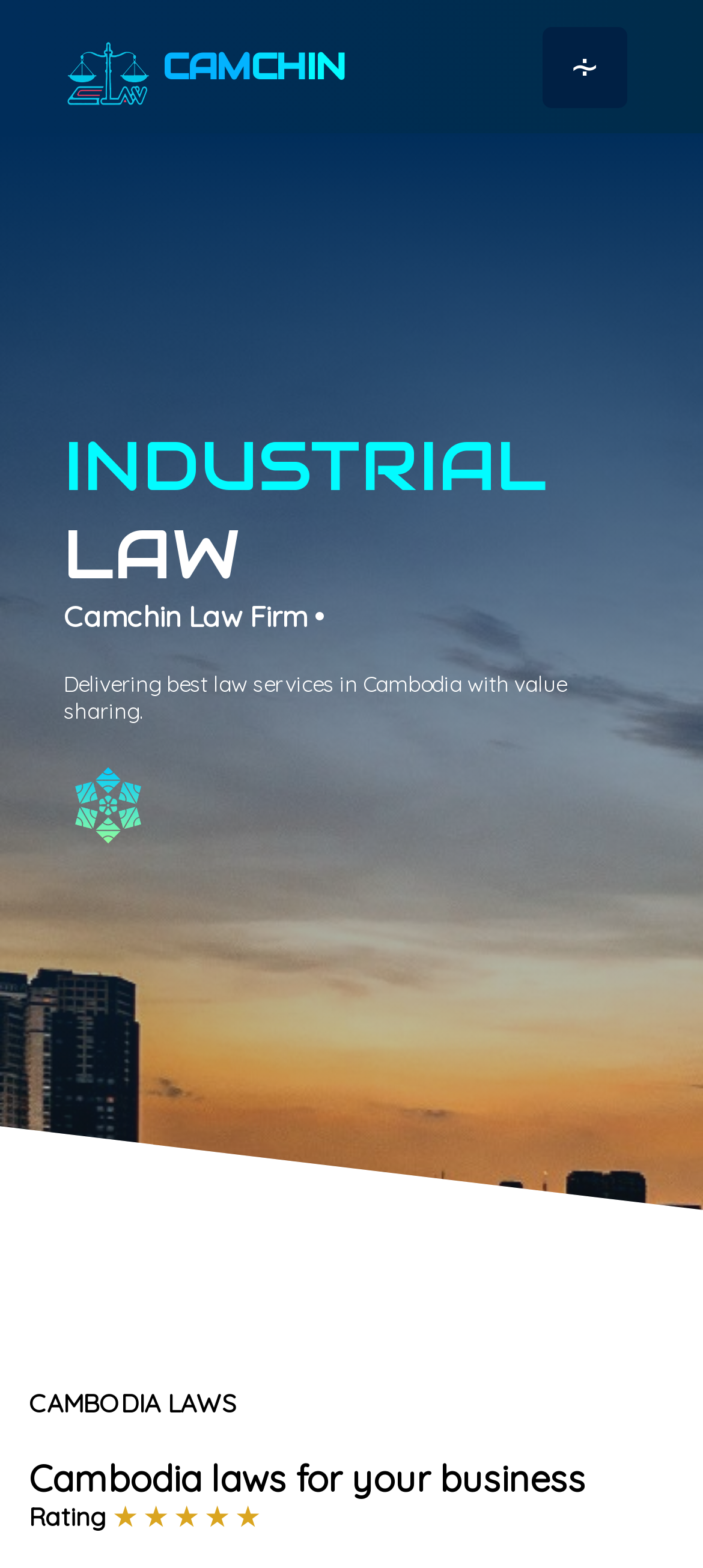Please provide a short answer using a single word or phrase for the question:
What is the slogan of the law firm?

Delivering best law services in Cambodia with value sharing